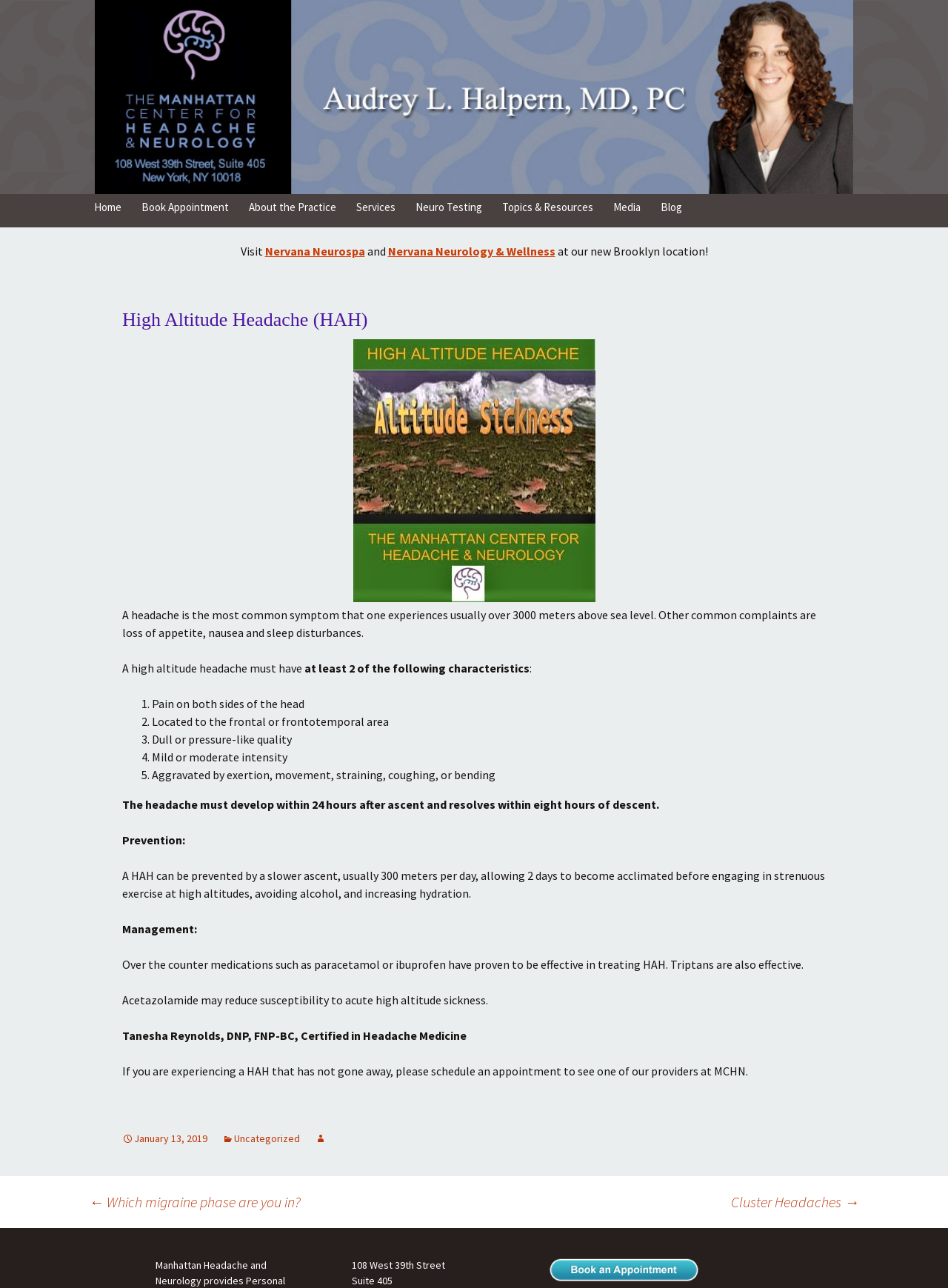Given the element description: "Services", predict the bounding box coordinates of this UI element. The coordinates must be four float numbers between 0 and 1, given as [left, top, right, bottom].

[0.366, 0.15, 0.427, 0.171]